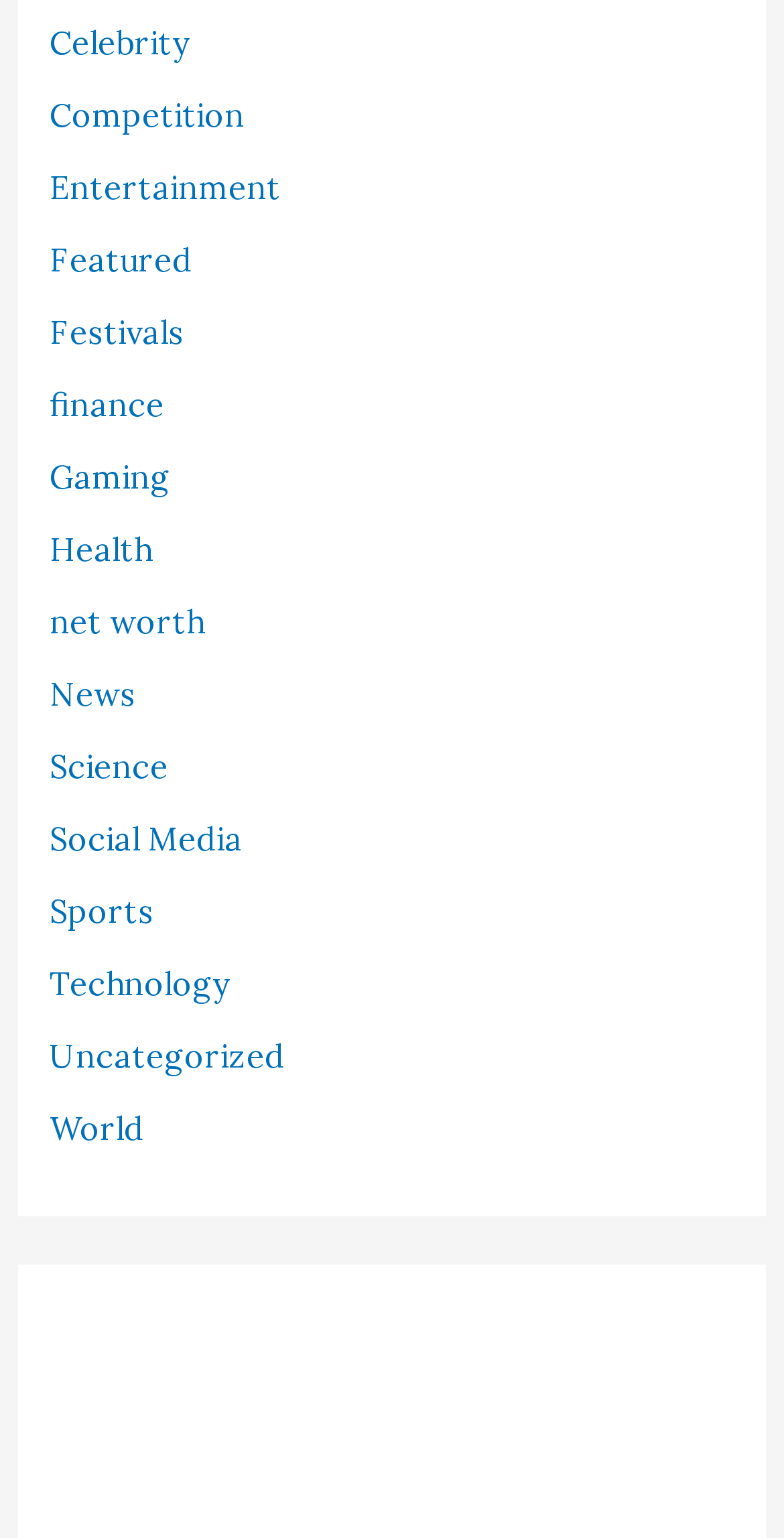Please specify the coordinates of the bounding box for the element that should be clicked to carry out this instruction: "Browse Entertainment". The coordinates must be four float numbers between 0 and 1, formatted as [left, top, right, bottom].

[0.063, 0.109, 0.358, 0.135]